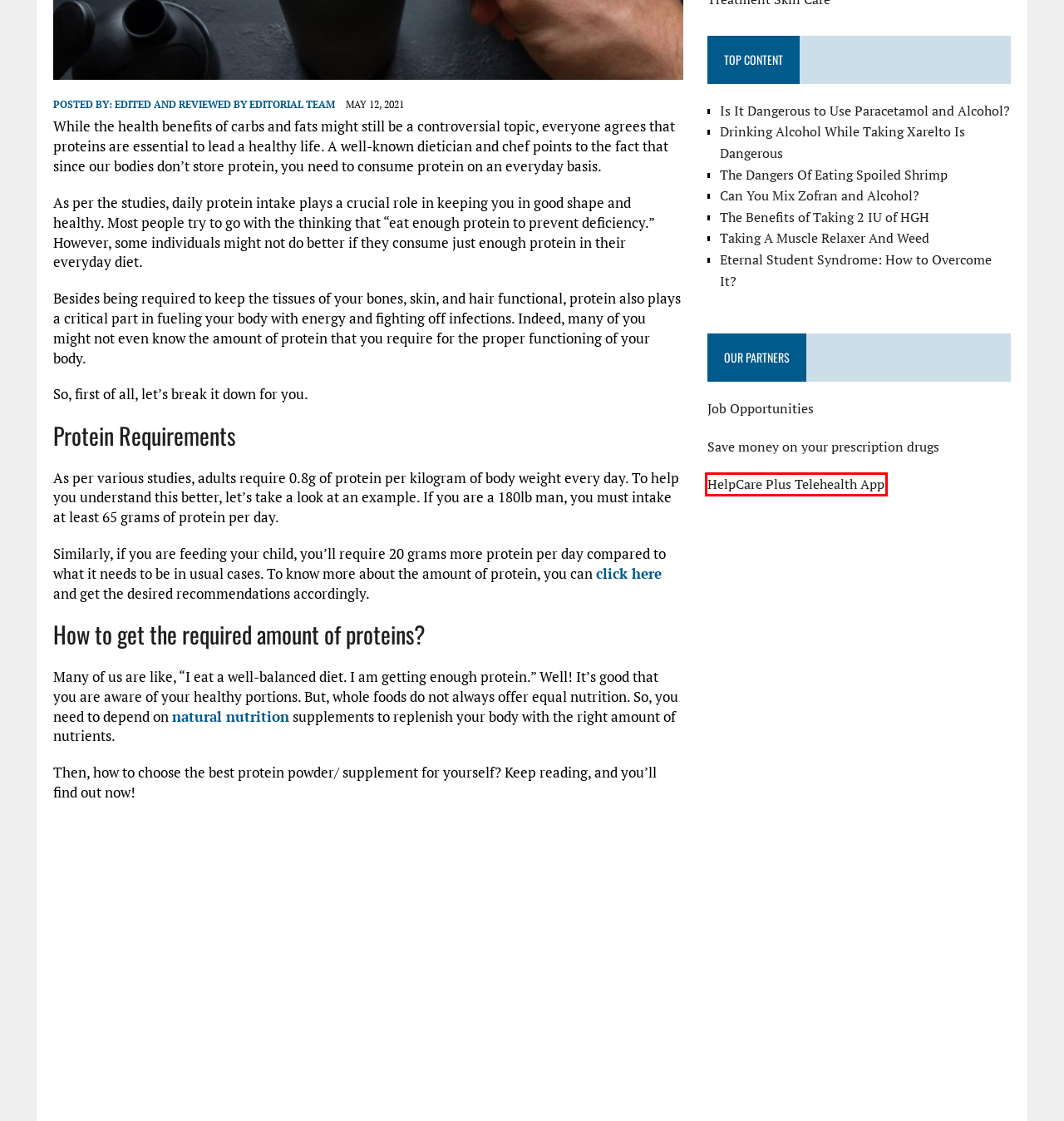Given a screenshot of a webpage with a red bounding box around a UI element, please identify the most appropriate webpage description that matches the new webpage after you click on the element. Here are the candidates:
A. The Dangers Of Eating Spoiled Shrimp
B. Experience the Benefits of Telehealth with HelpCare Plus
C. Edited and reviewed by Editorial Team, Author at Meds News – Health And Medicine Information
D. Eternal Student Syndrome: How to Overcome It? All You Need to Know
E. Zofran and Alcohol – Is drinking while taking Ondansetron safe?
F. Jobs in USA: Latest Vacancies. Job Search in USA | Jobsora
G. Is It Dangerous to Use Paracetamol and Alcohol?
H. The Incredible Benefits of Taking 2 IU of HGH Per Day - Exploring the Results

B